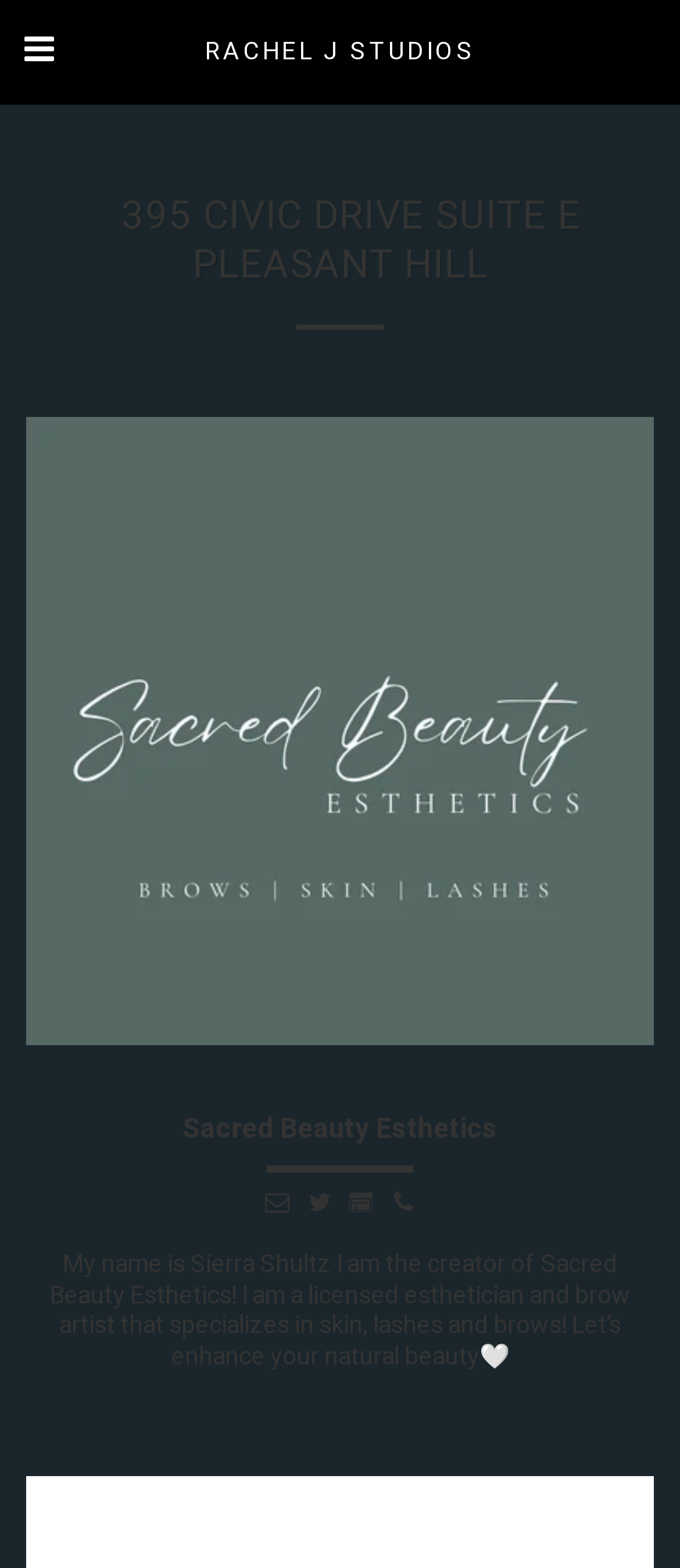What is the profession of Sierra Shultz?
Based on the image, answer the question with a single word or brief phrase.

Licensed esthetician and brow artist